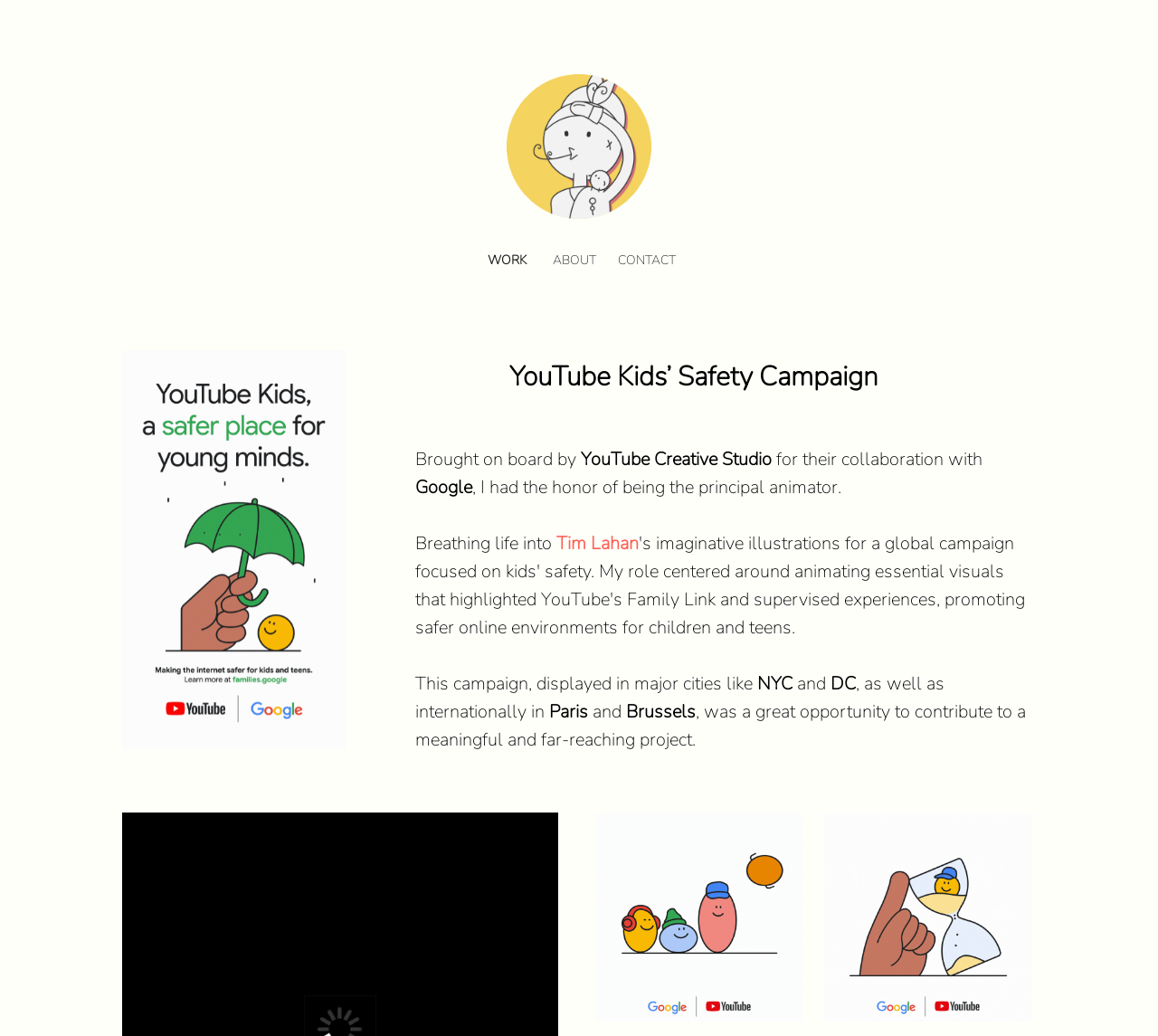How many links are in the top navigation?
Based on the image, answer the question with as much detail as possible.

I counted the number of links in the top navigation by looking at the LayoutTable elements with links as their children. I found three links: 'WORK', 'ABOUT', and 'CONTACT'.